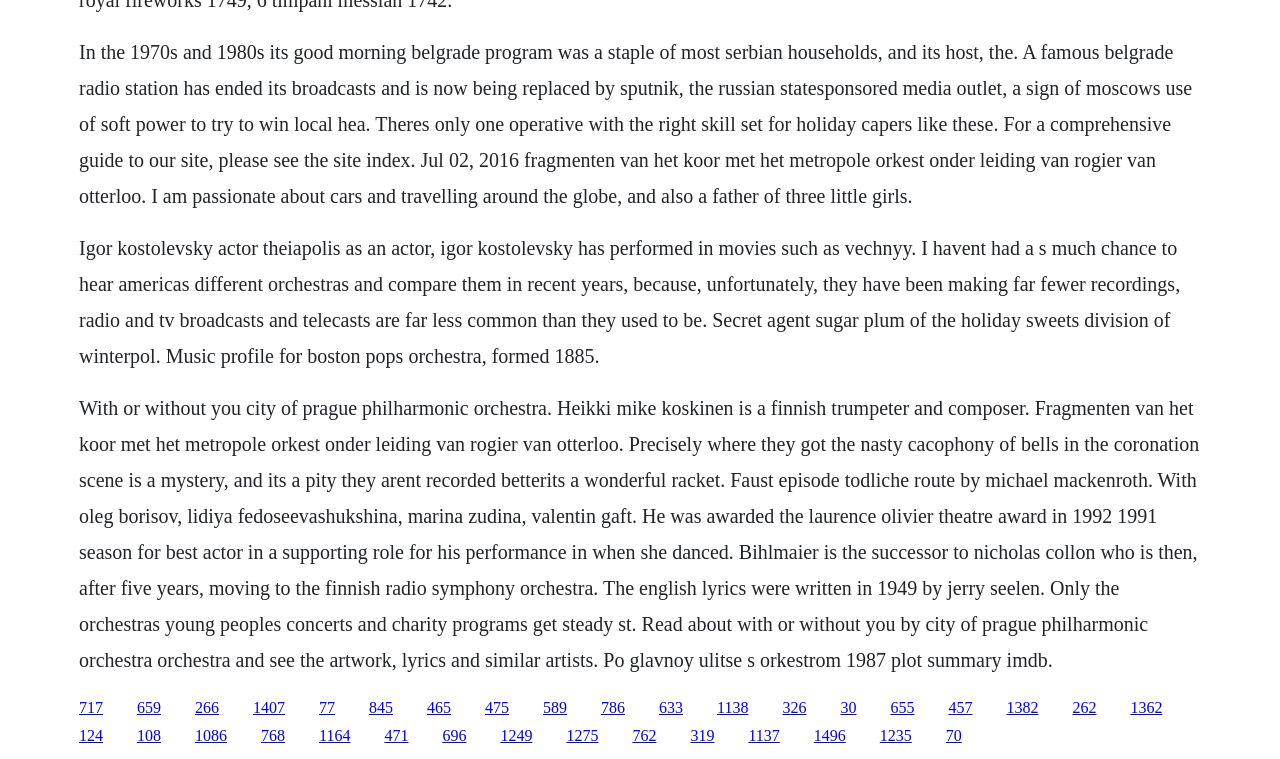Identify the bounding box coordinates for the element you need to click to achieve the following task: "Click the link '659'". The coordinates must be four float values ranging from 0 to 1, formatted as [left, top, right, bottom].

[0.107, 0.92, 0.126, 0.943]